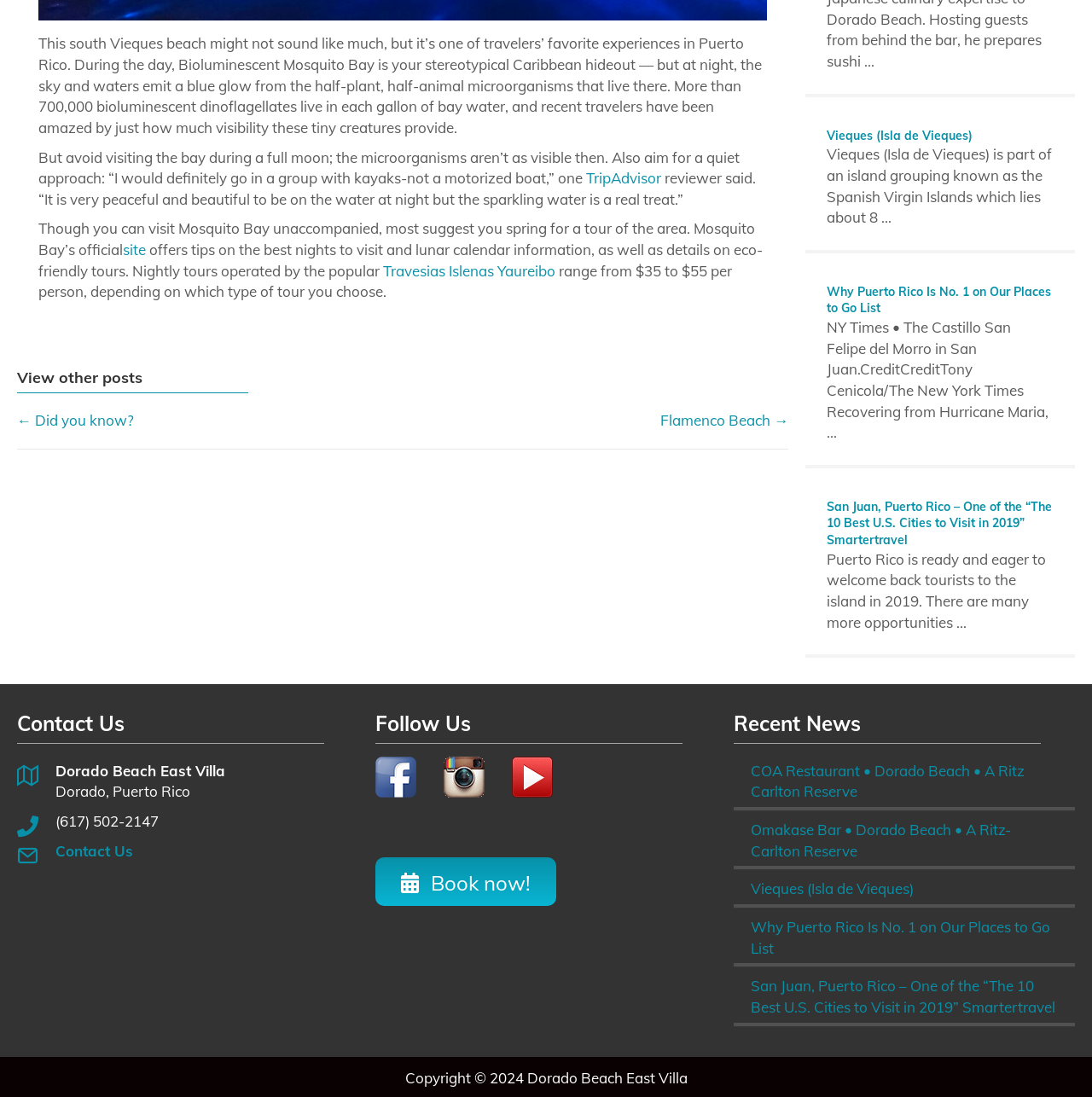Respond to the following question using a concise word or phrase: 
What is the name of the island where Mosquito Bay is located?

Vieques